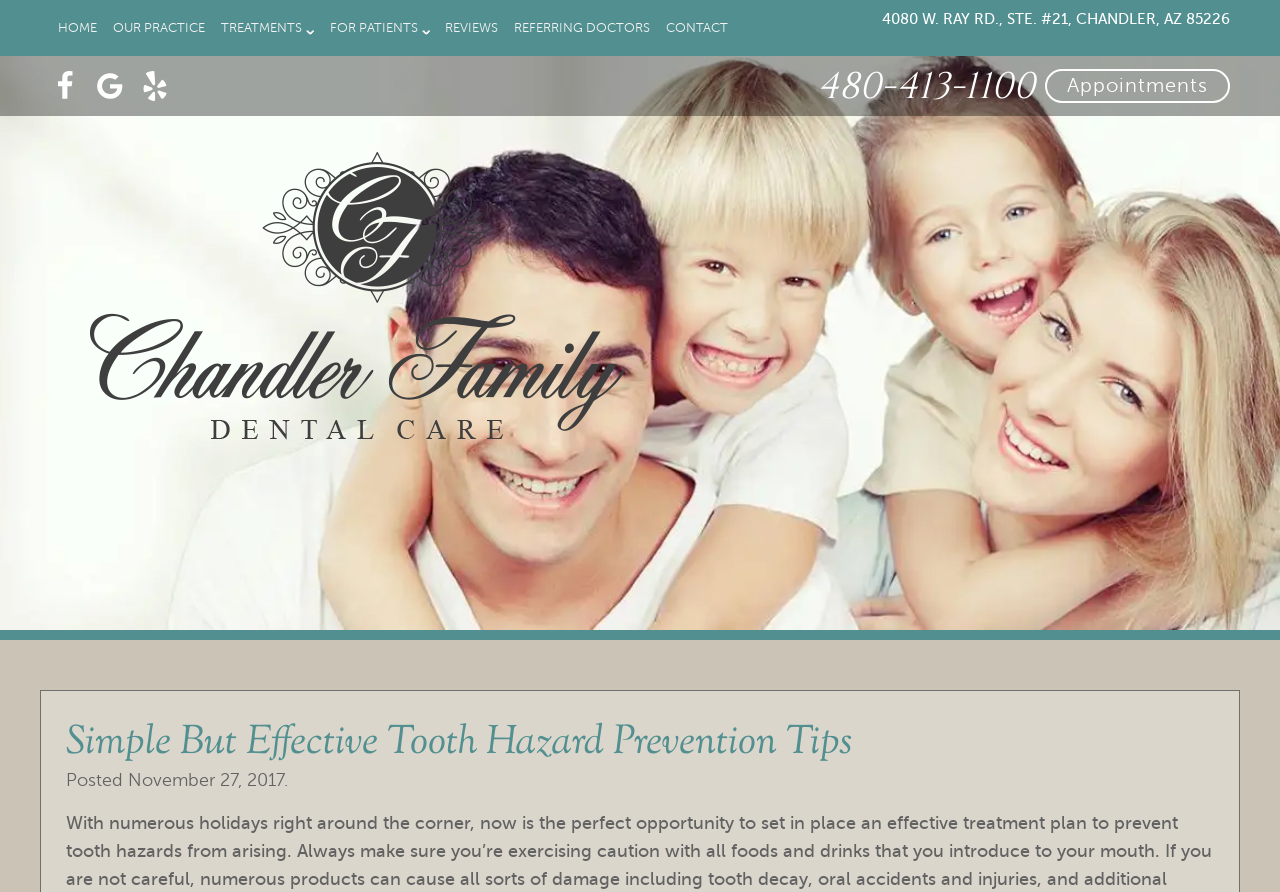Can you show the bounding box coordinates of the region to click on to complete the task described in the instruction: "Click the 'Contact Us' link"?

None